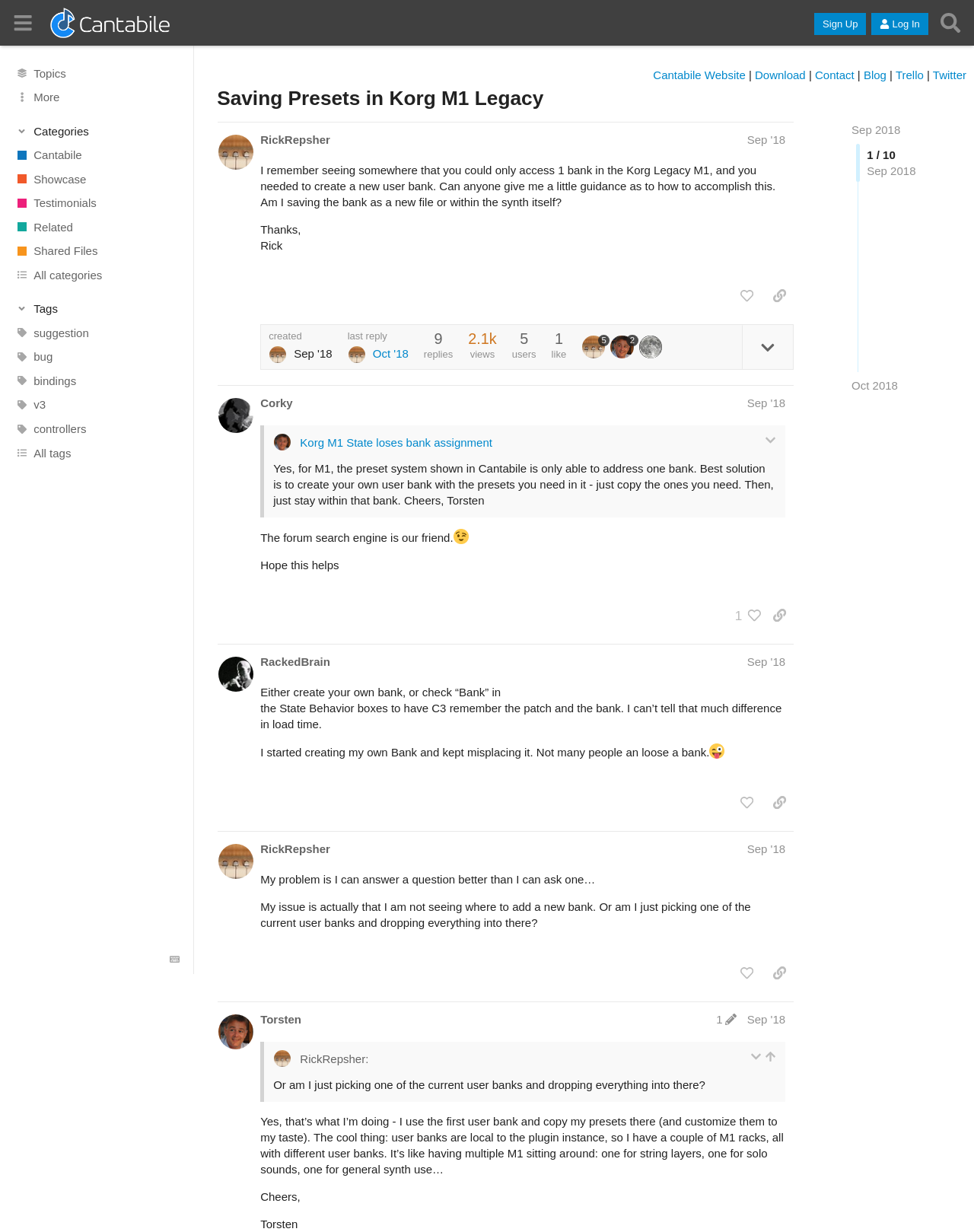Given the element description: "Health", predict the bounding box coordinates of the UI element it refers to, using four float numbers between 0 and 1, i.e., [left, top, right, bottom].

None